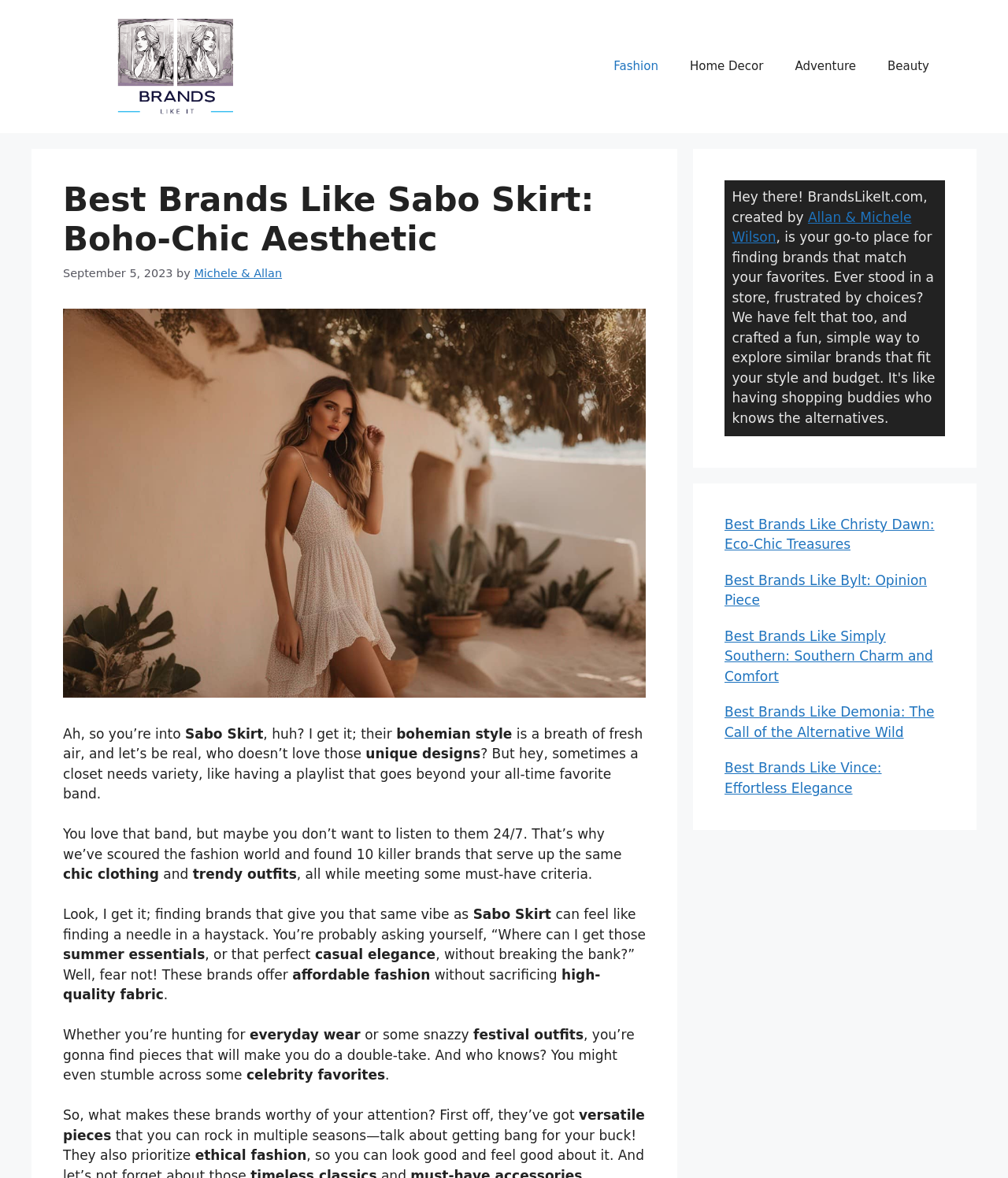Identify the main heading of the webpage and provide its text content.

Best Brands Like Sabo Skirt: Boho-Chic Aesthetic